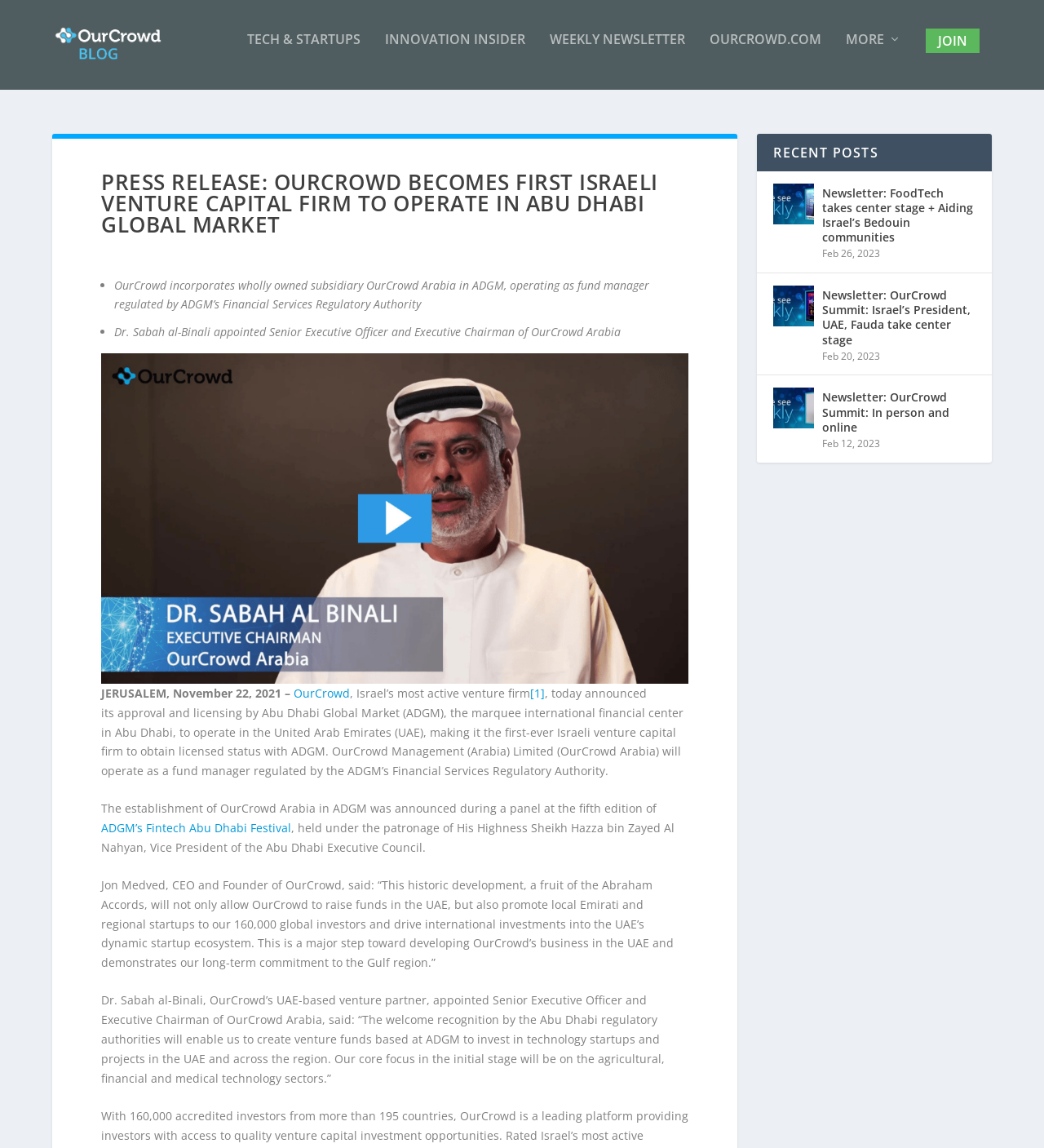What is the topic of the first newsletter?
Answer the question with as much detail as possible.

The question asks for the topic of the first newsletter, which can be found in the 'RECENT POSTS' section. The first newsletter is titled 'Newsletter: FoodTech takes center stage + Aiding Israel’s Bedouin communities', indicating that the topic is FoodTech.